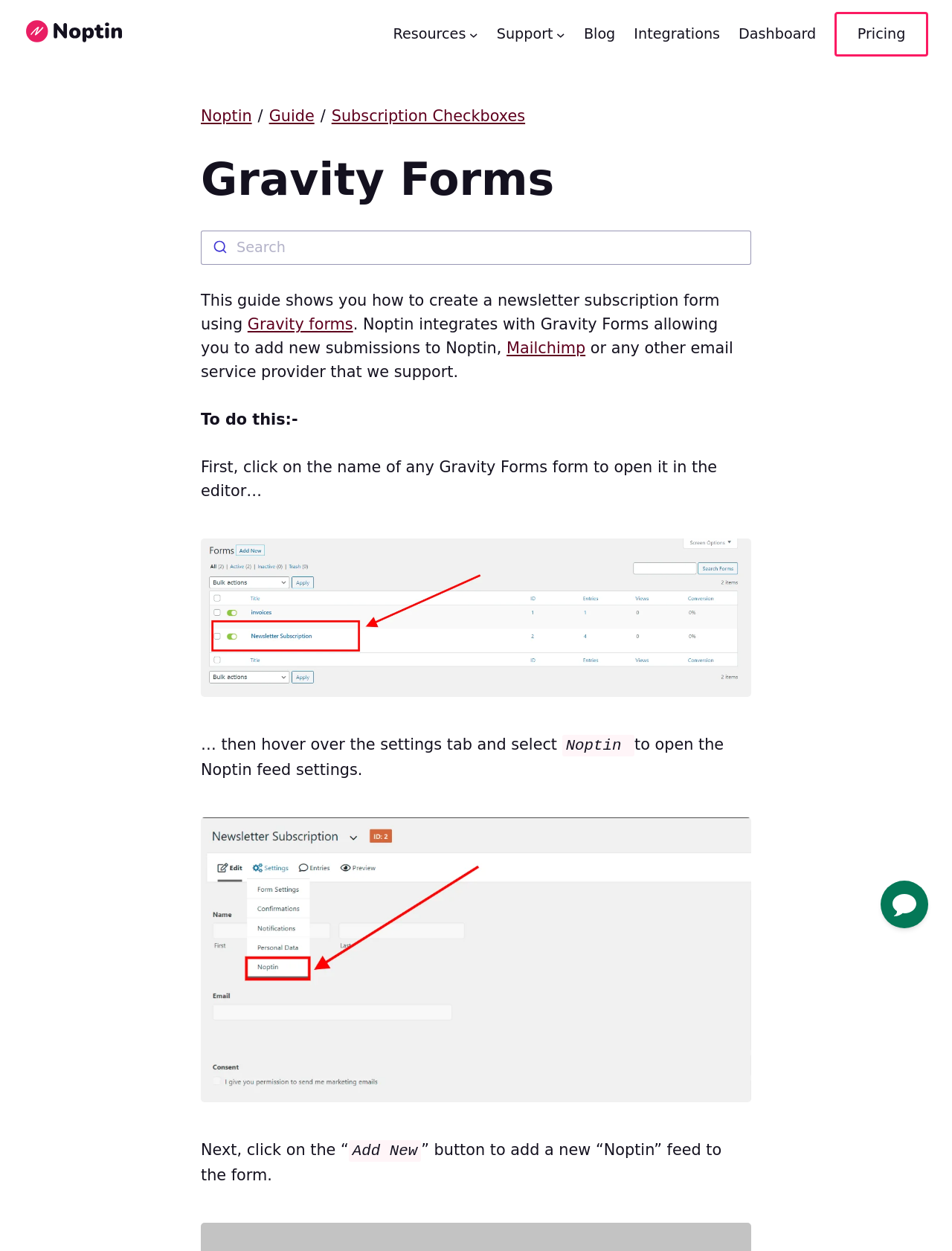Identify the bounding box coordinates of the element to click to follow this instruction: 'Click on the logo'. Ensure the coordinates are four float values between 0 and 1, provided as [left, top, right, bottom].

[0.025, 0.015, 0.166, 0.039]